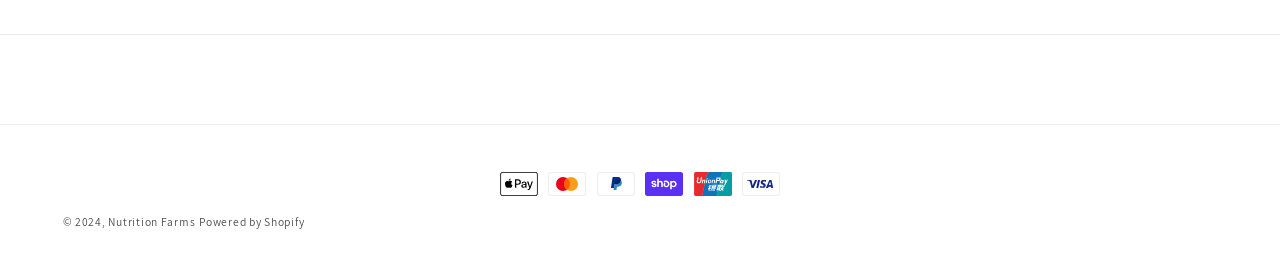What payment methods are accepted?
From the screenshot, provide a brief answer in one word or phrase.

Apple Pay, Mastercard, etc.